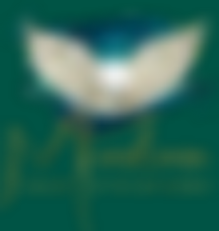Respond to the question below with a single word or phrase:
What does the wing-like shape symbolize?

Openness and expansion